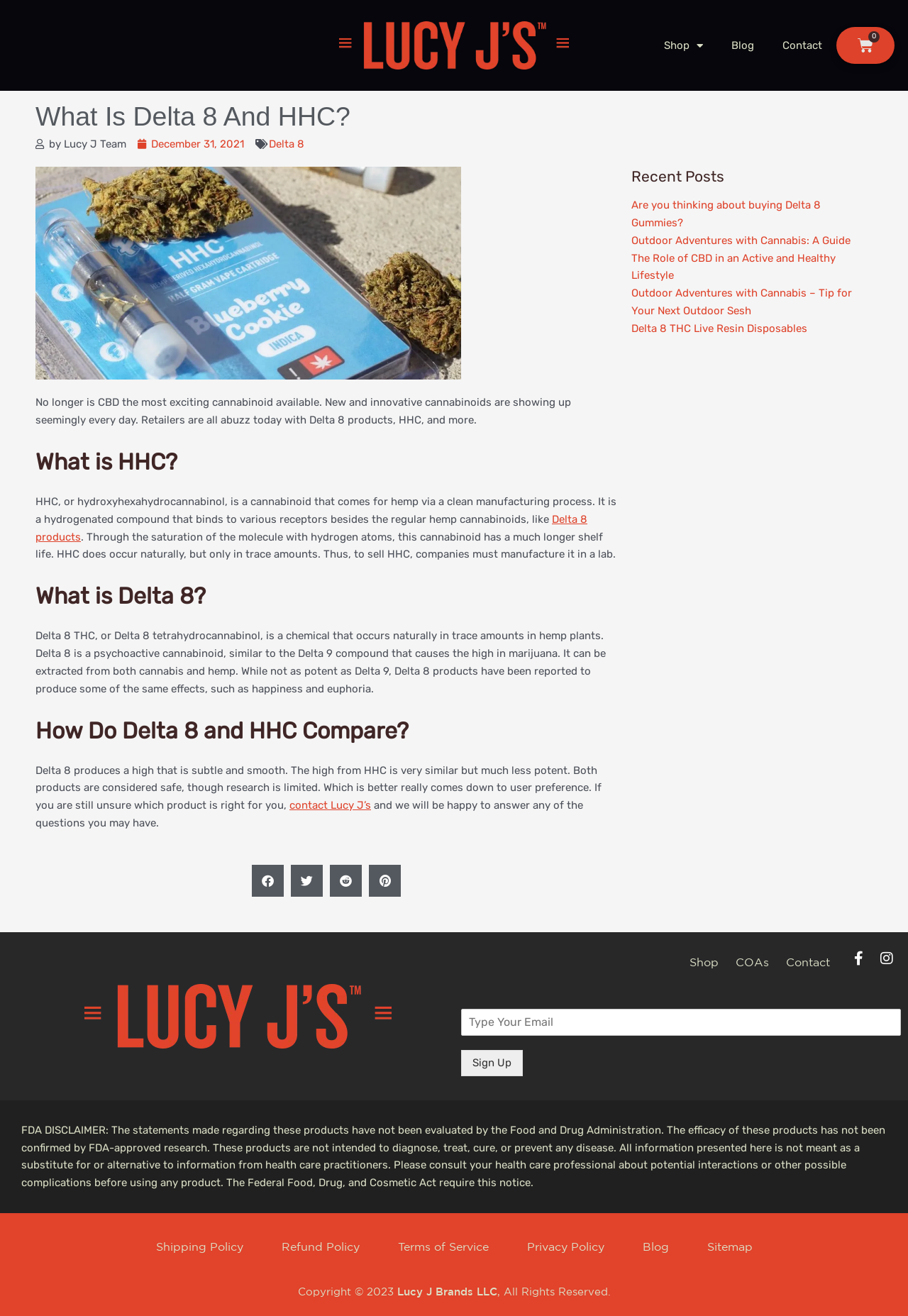Provide a brief response to the question below using a single word or phrase: 
How many buttons are there to share the article?

4